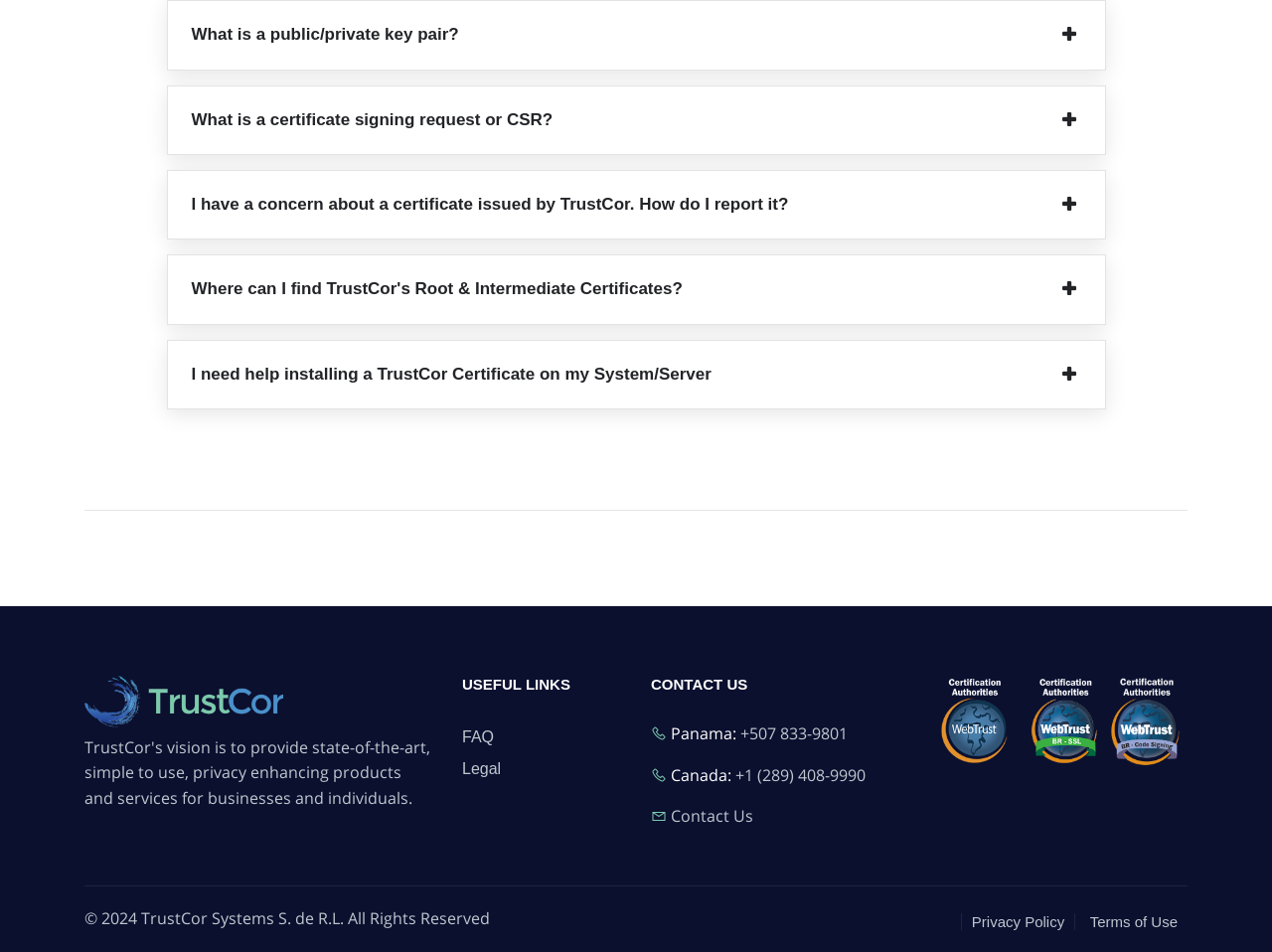Please locate the bounding box coordinates of the region I need to click to follow this instruction: "Click on 'CONTACT US'".

[0.512, 0.71, 0.711, 0.75]